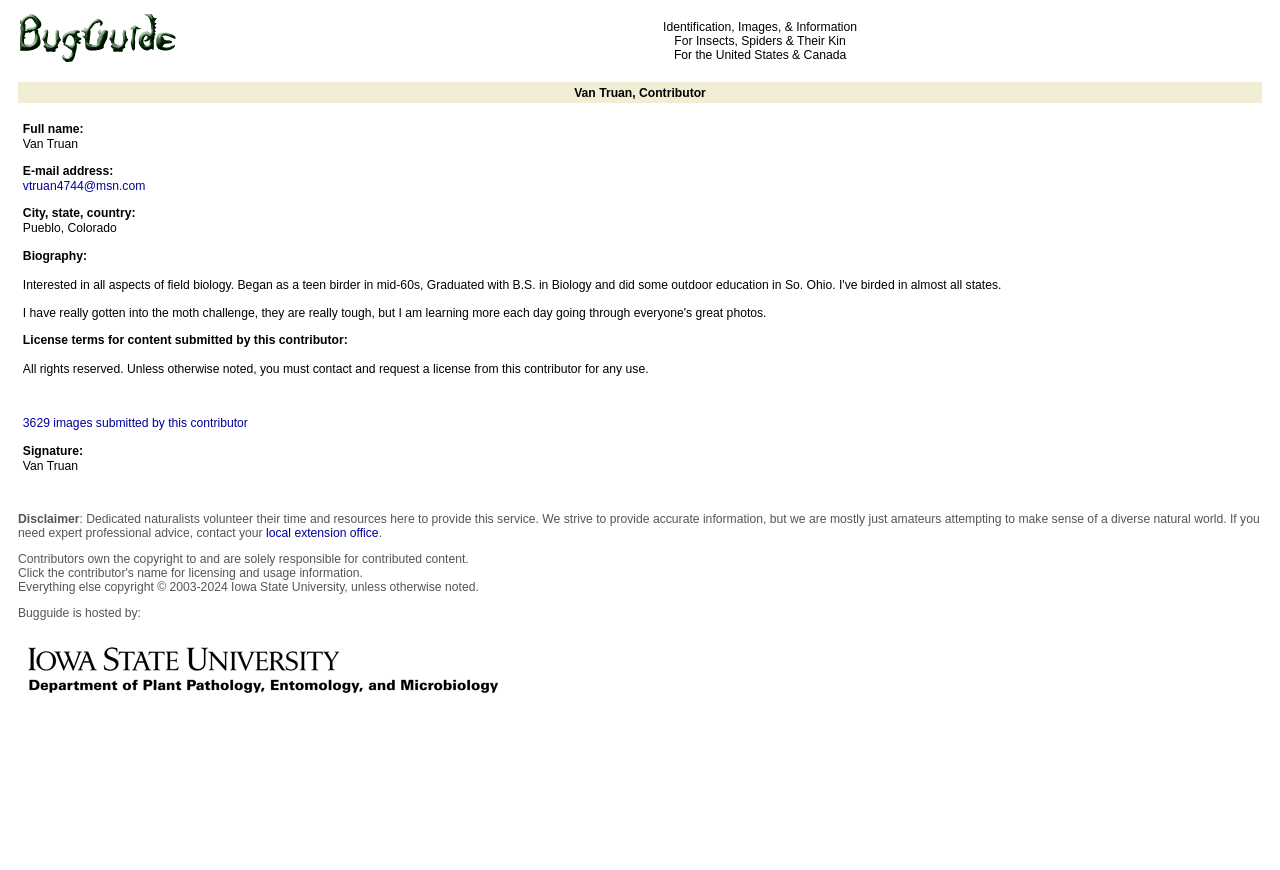Bounding box coordinates are specified in the format (top-left x, top-left y, bottom-right x, bottom-right y). All values are floating point numbers bounded between 0 and 1. Please provide the bounding box coordinate of the region this sentence describes: vtruan4744@msn.com

[0.018, 0.206, 0.114, 0.222]